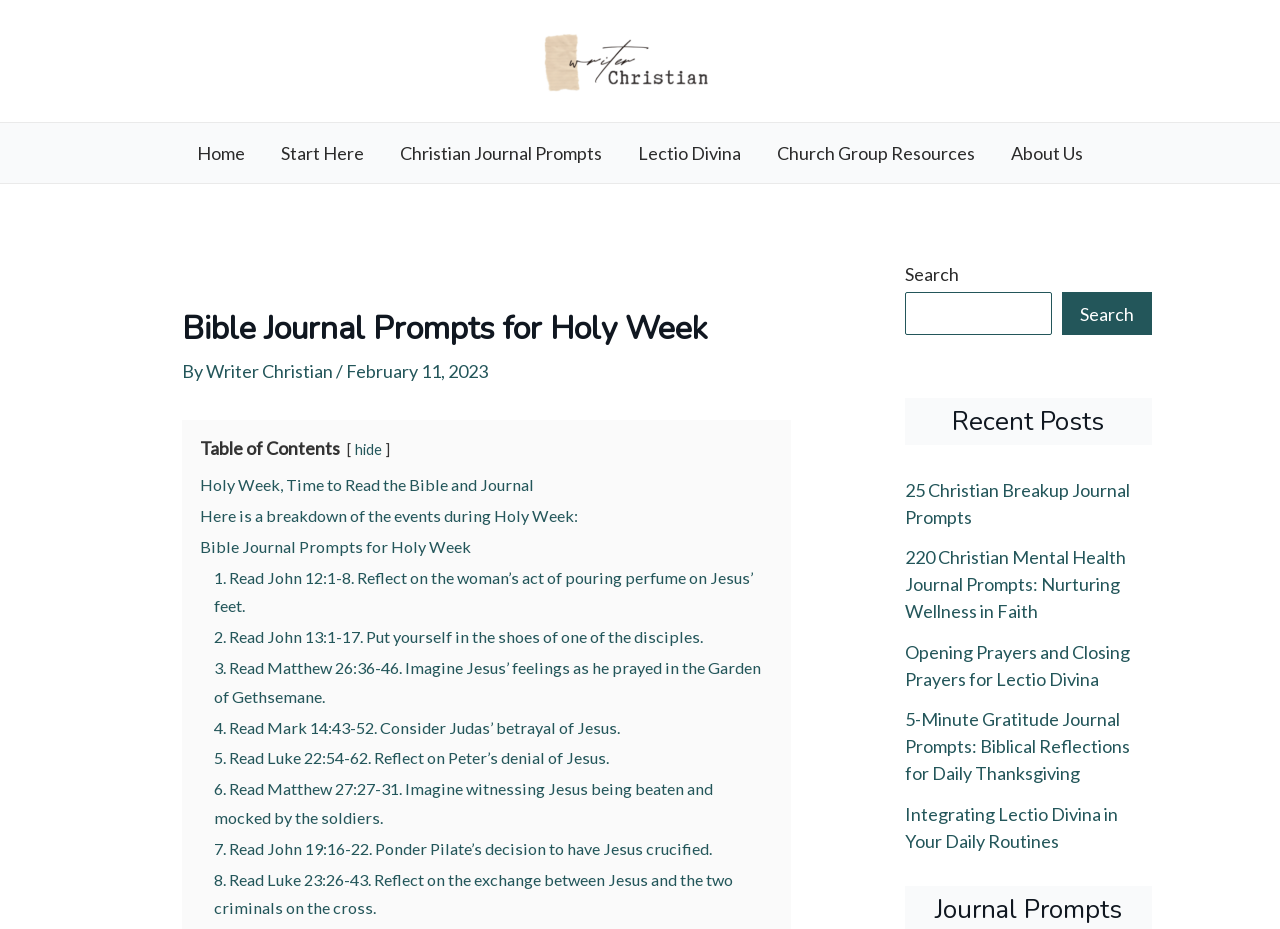Show the bounding box coordinates for the HTML element as described: "Home".

[0.14, 0.132, 0.205, 0.197]